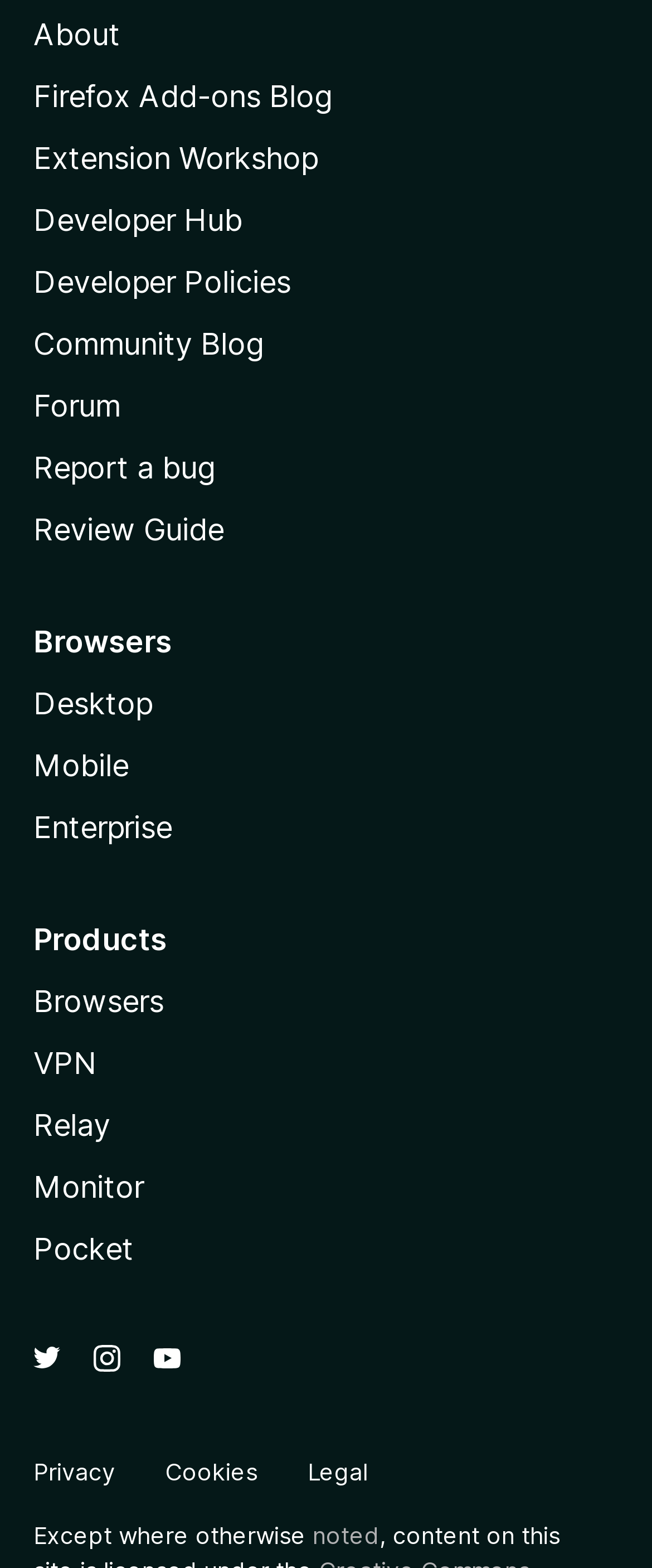How many social media links are there?
Respond with a short answer, either a single word or a phrase, based on the image.

3